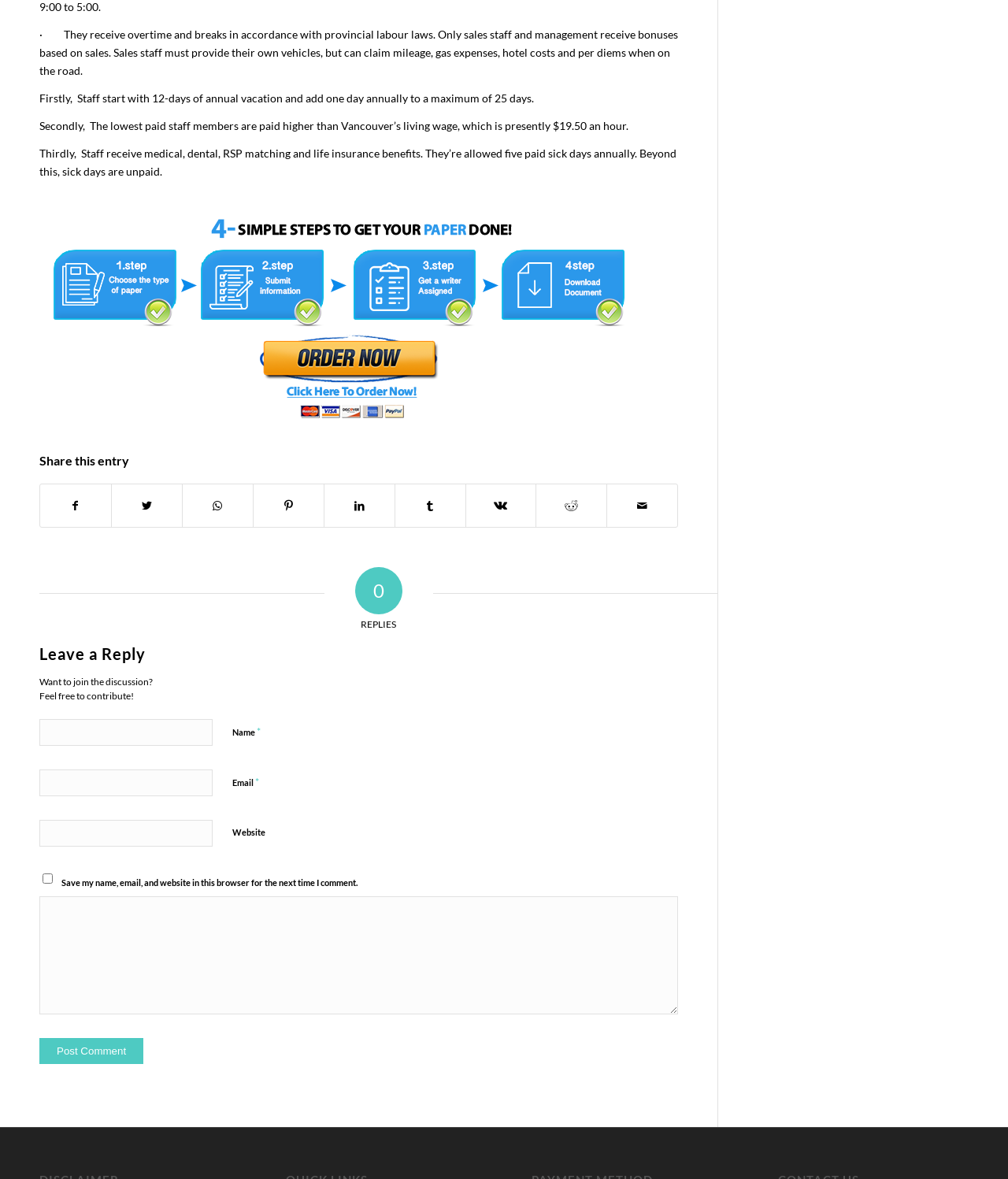What benefits do staff receive?
From the image, respond using a single word or phrase.

Medical, dental, RSP matching, and life insurance